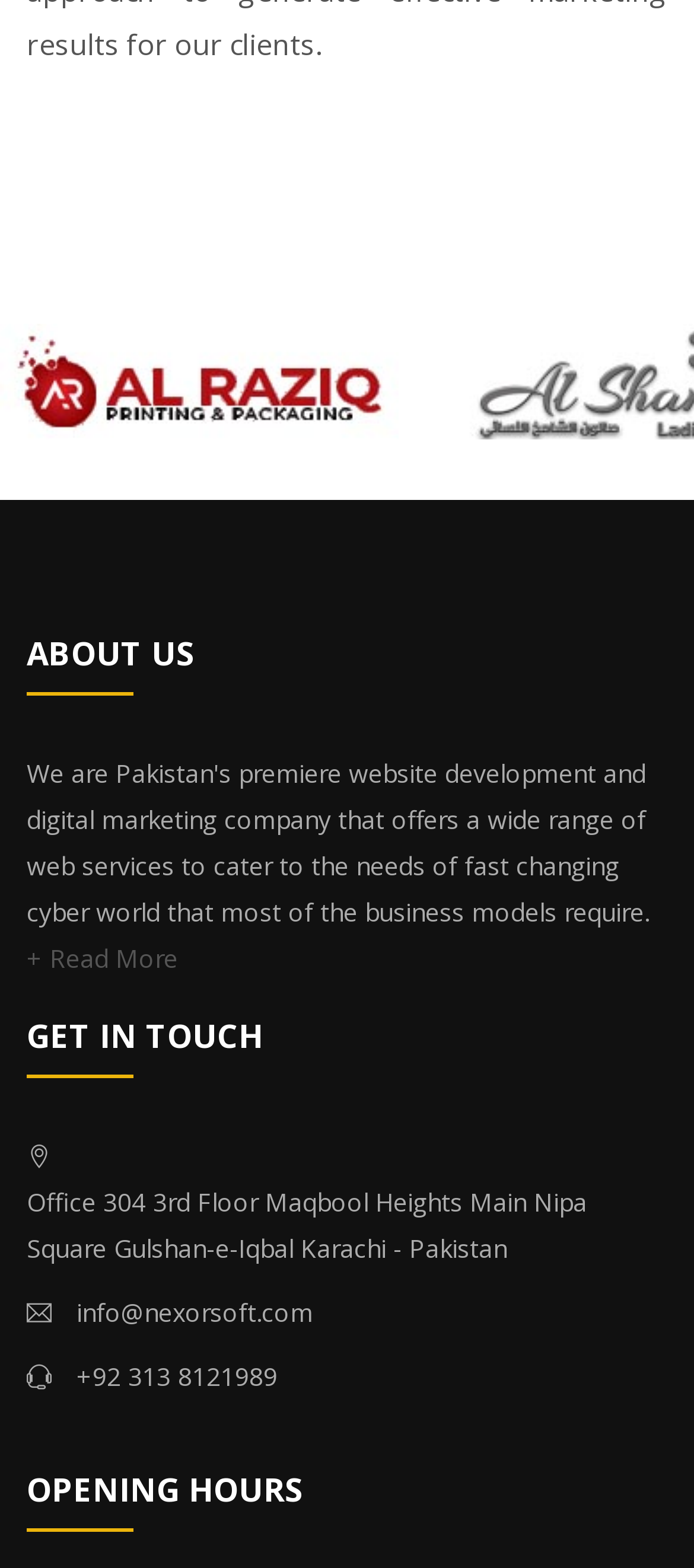Analyze the image and answer the question with as much detail as possible: 
What are the company's opening hours?

I looked at the 'OPENING HOURS' section, but it doesn't provide any specific hours. It only mentions the heading 'OPENING HOURS'.